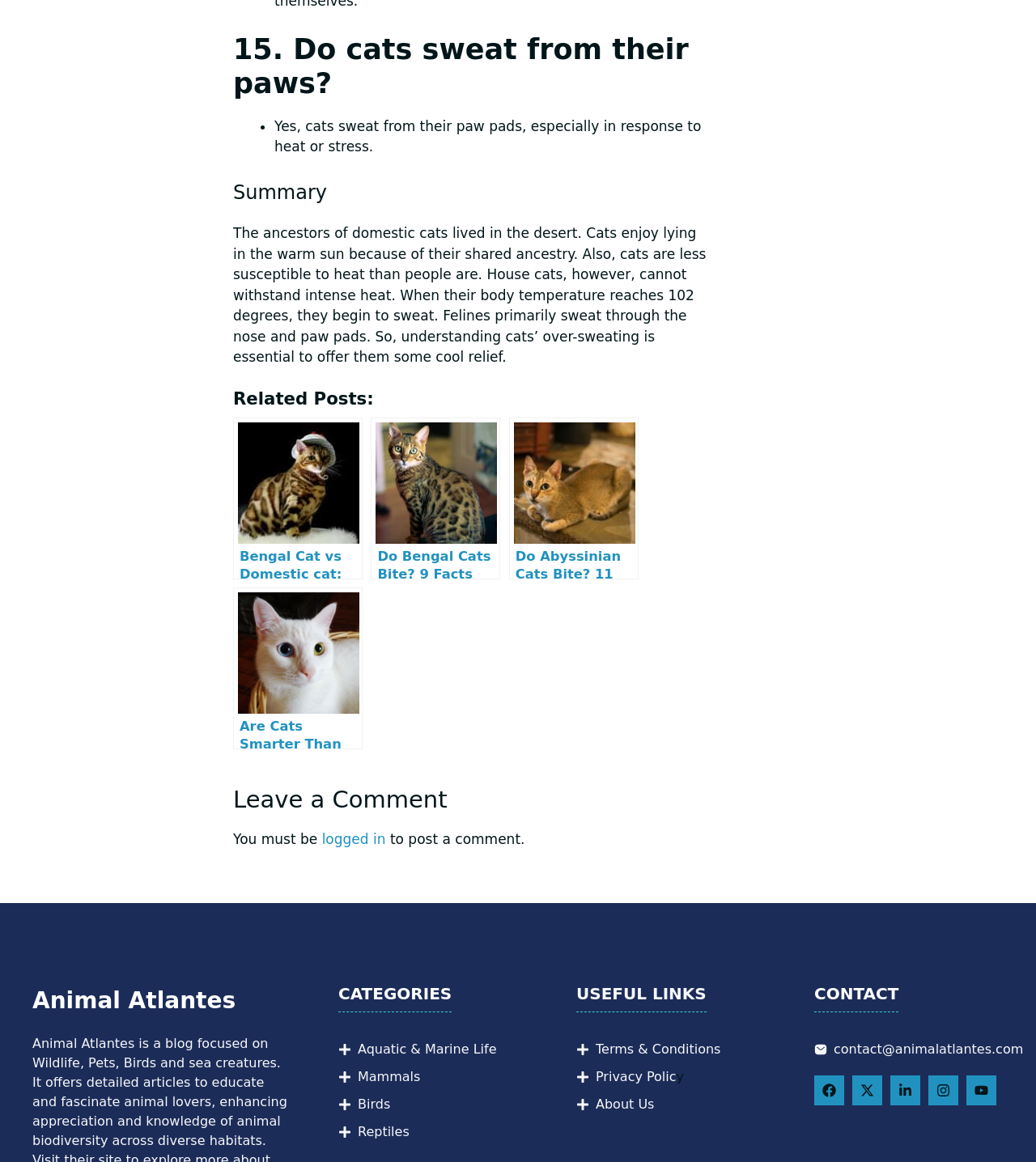Please determine the bounding box coordinates of the element's region to click for the following instruction: "Click on 'Leave a Comment' heading".

[0.225, 0.676, 0.688, 0.7]